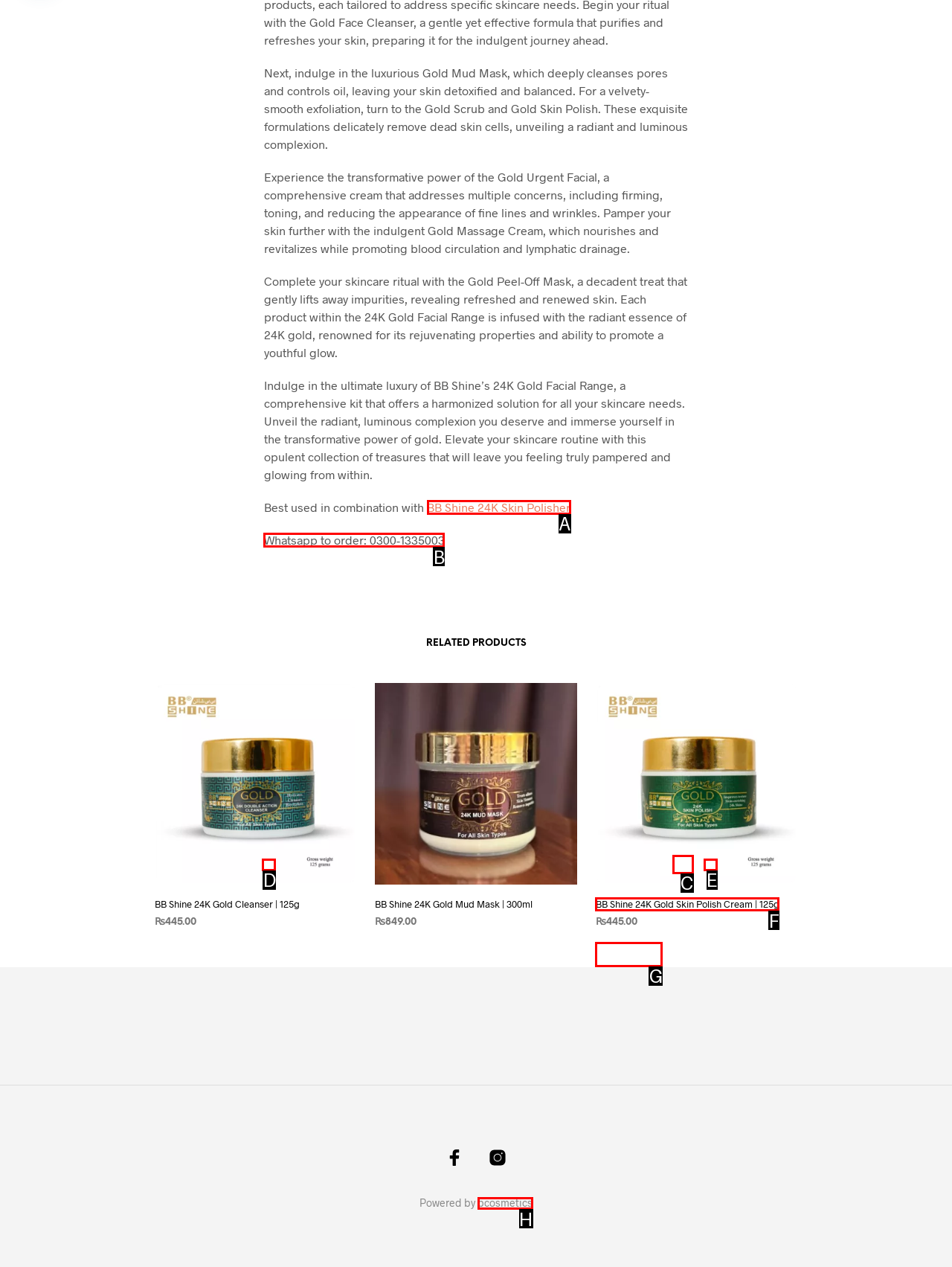Identify the HTML element you need to click to achieve the task: Explore the category 'Digital Marketing'. Respond with the corresponding letter of the option.

None